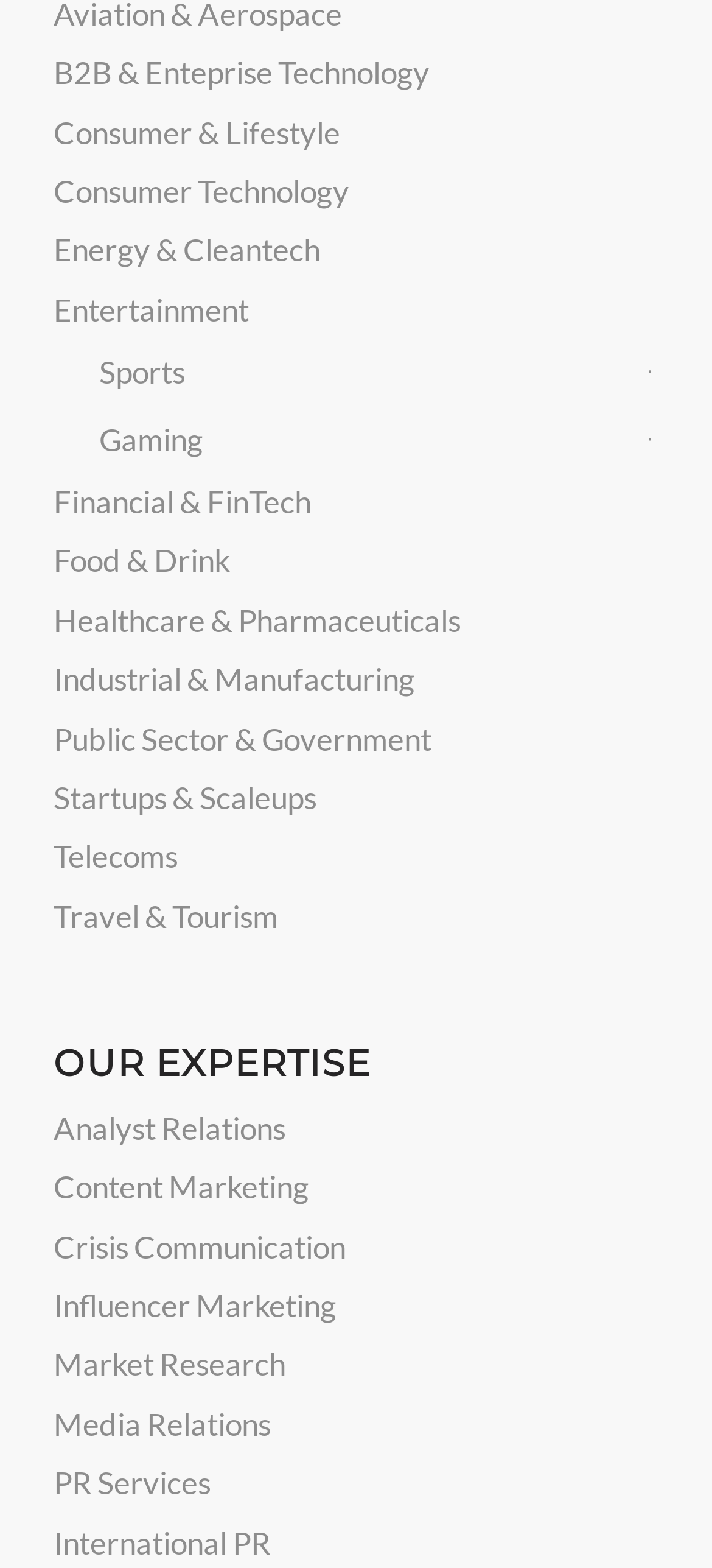Use a single word or phrase to answer the question:
How many links are there under the industries section?

15